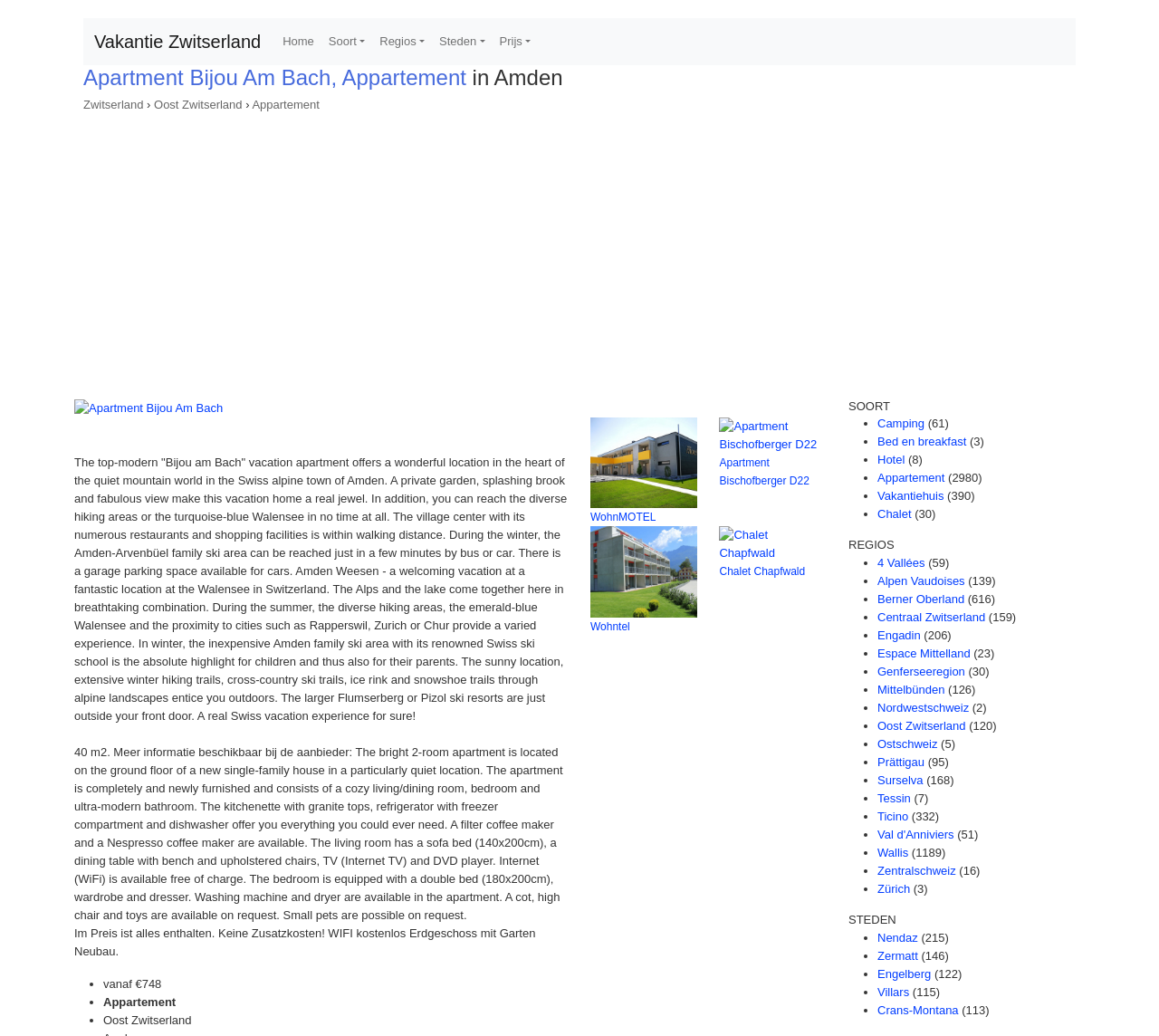What type of accommodation is offered?
Please use the image to deliver a detailed and complete answer.

The webpage is about a vacation apartment, which is evident from the heading 'Apartment Bijou Am Bach, Appartement in Amden' and the description of the apartment's features and amenities.